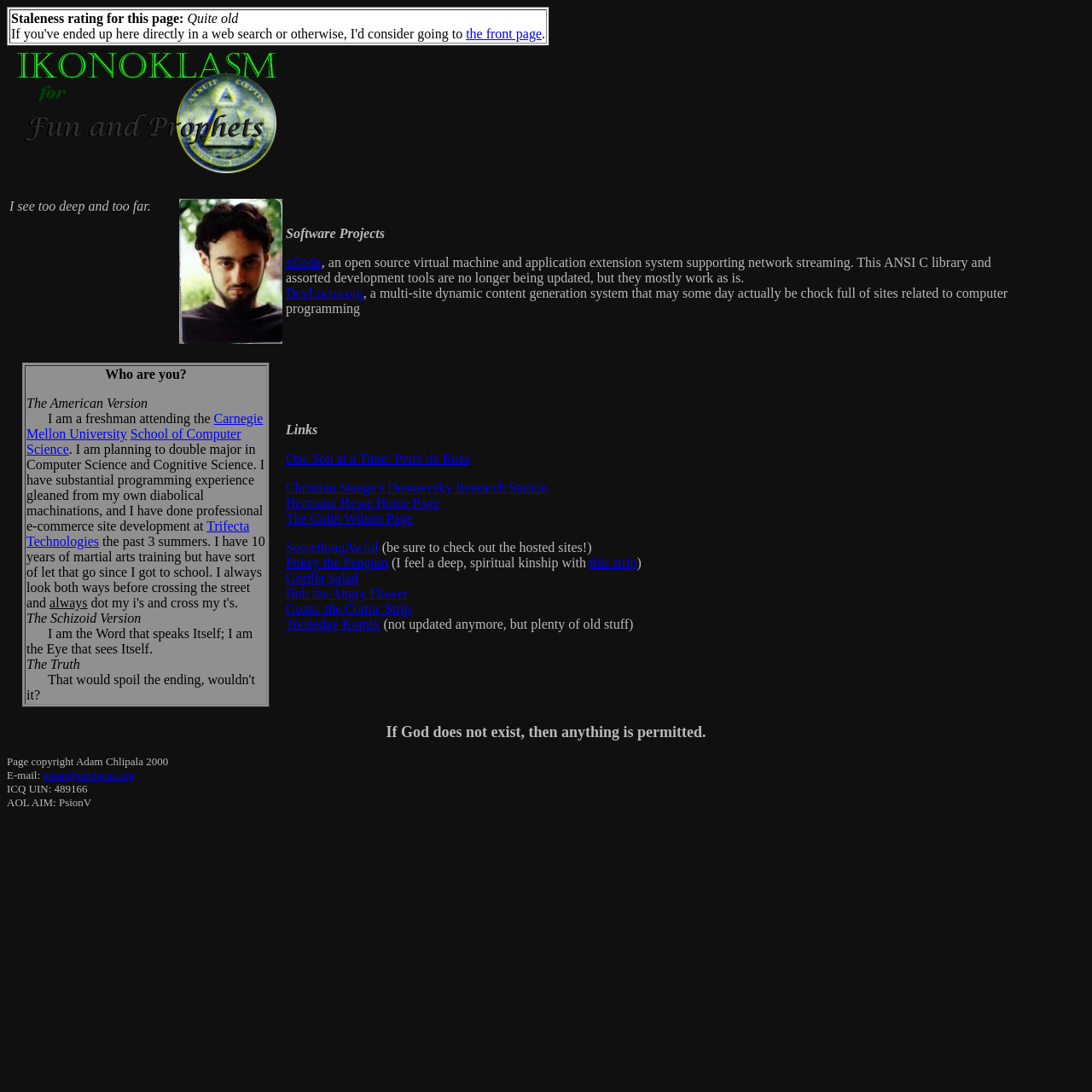Determine the bounding box coordinates of the element's region needed to click to follow the instruction: "Check out the links to other websites". Provide these coordinates as four float numbers between 0 and 1, formatted as [left, top, right, bottom].

[0.261, 0.317, 0.943, 0.648]